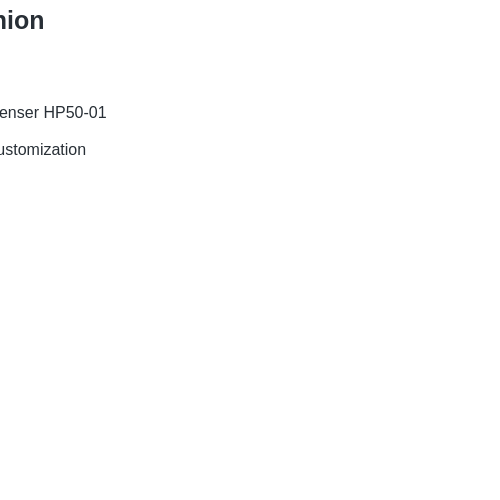Can the dispenser be customized with a logo?
Please utilize the information in the image to give a detailed response to the question.

The caption highlights the option for logo and color customization, making it suitable for various branding needs, which implies that the dispenser can be customized with a logo.